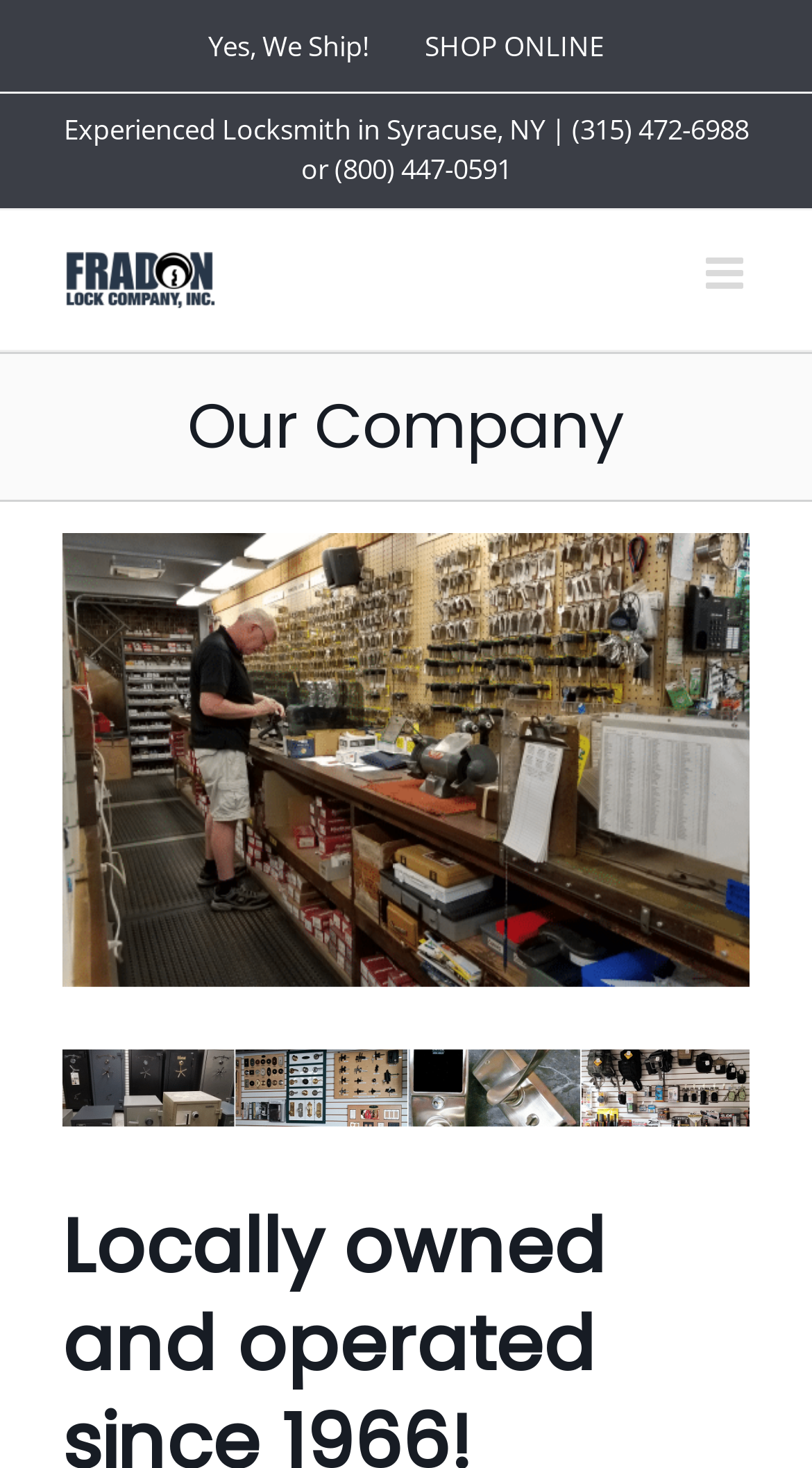Give an in-depth explanation of the webpage layout and content.

The webpage is about Fradon Lock Co., a locally owned and operated company in Syracuse, NY, since 1966. At the top of the page, there is a secondary menu with two links: "Yes, We Ship!" and "SHOP ONLINE". Below the menu, there is a static text element displaying the company's tagline and contact information. To the right of the text, there is a Fradon Lock Logo, which is also a link.

On the top-right corner, there is a toggle button to expand the mobile menu. Below the logo, there is a page title bar with a heading that reads "Our Company". Under the heading, there is a link with the same text, "our company", which is accompanied by an image. Further down, there is a figure element with an image, but no descriptive text.

The layout of the page is organized, with elements positioned in a logical and easy-to-follow manner. The company's logo and contact information are prominently displayed at the top, followed by the page title and a brief introduction to the company.